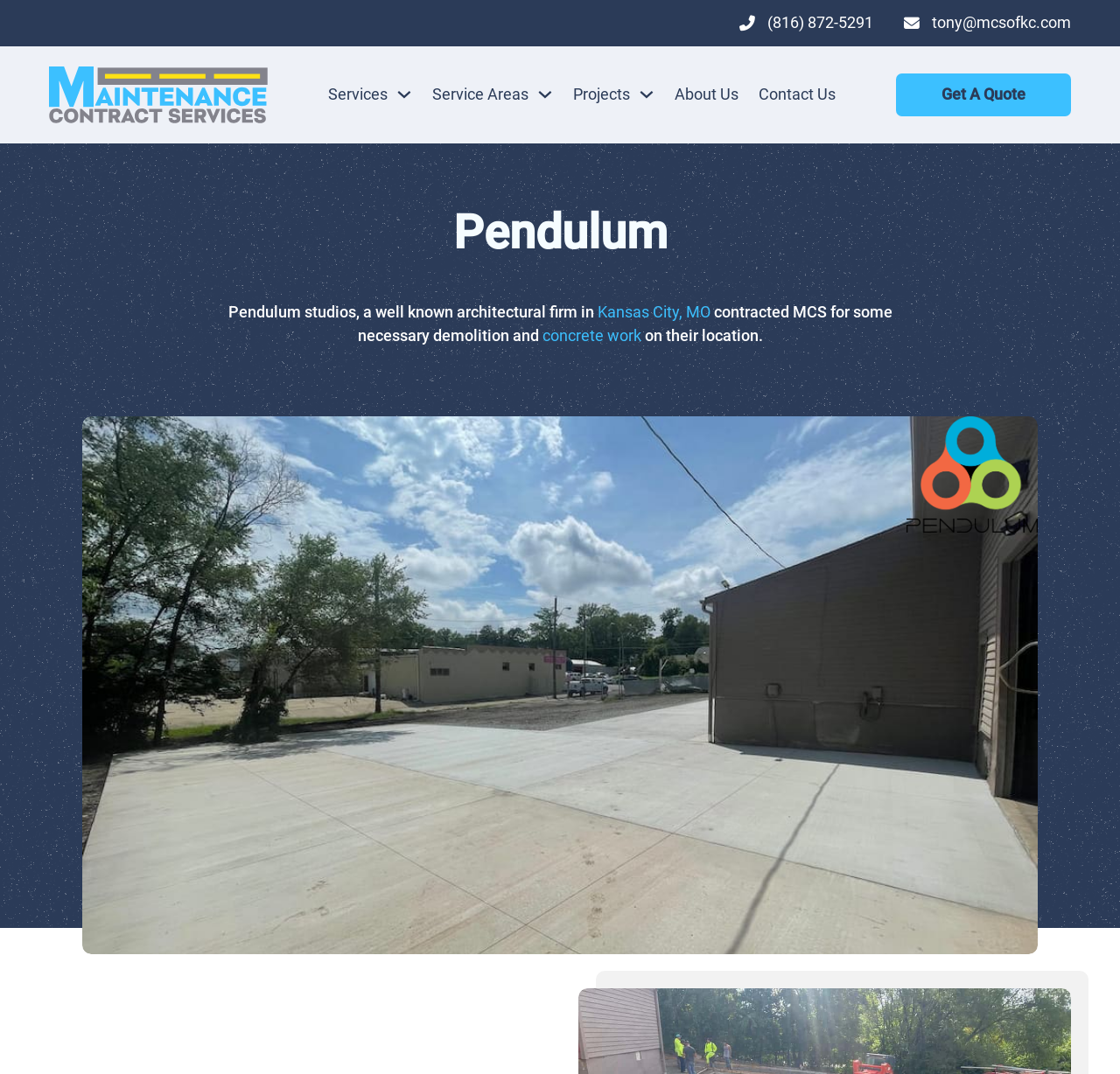Indicate the bounding box coordinates of the clickable region to achieve the following instruction: "Click the phone number."

[0.685, 0.012, 0.779, 0.029]